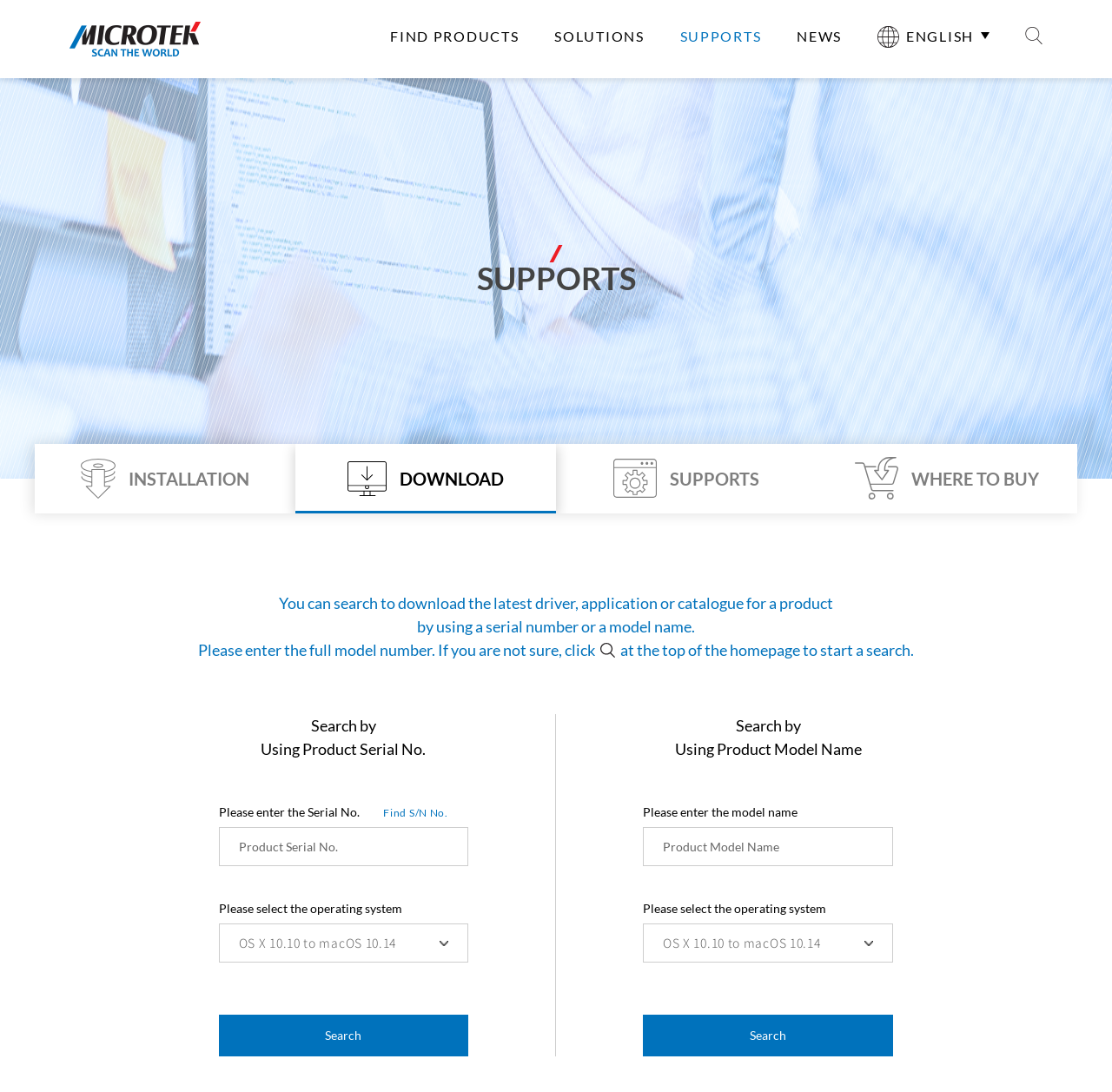How many search options are available on this webpage?
Refer to the image and give a detailed response to the question.

There are two search options available on this webpage: searching by product serial number and searching by product model name. This is evident from the two separate sections on the webpage, each with its own input fields and search buttons.